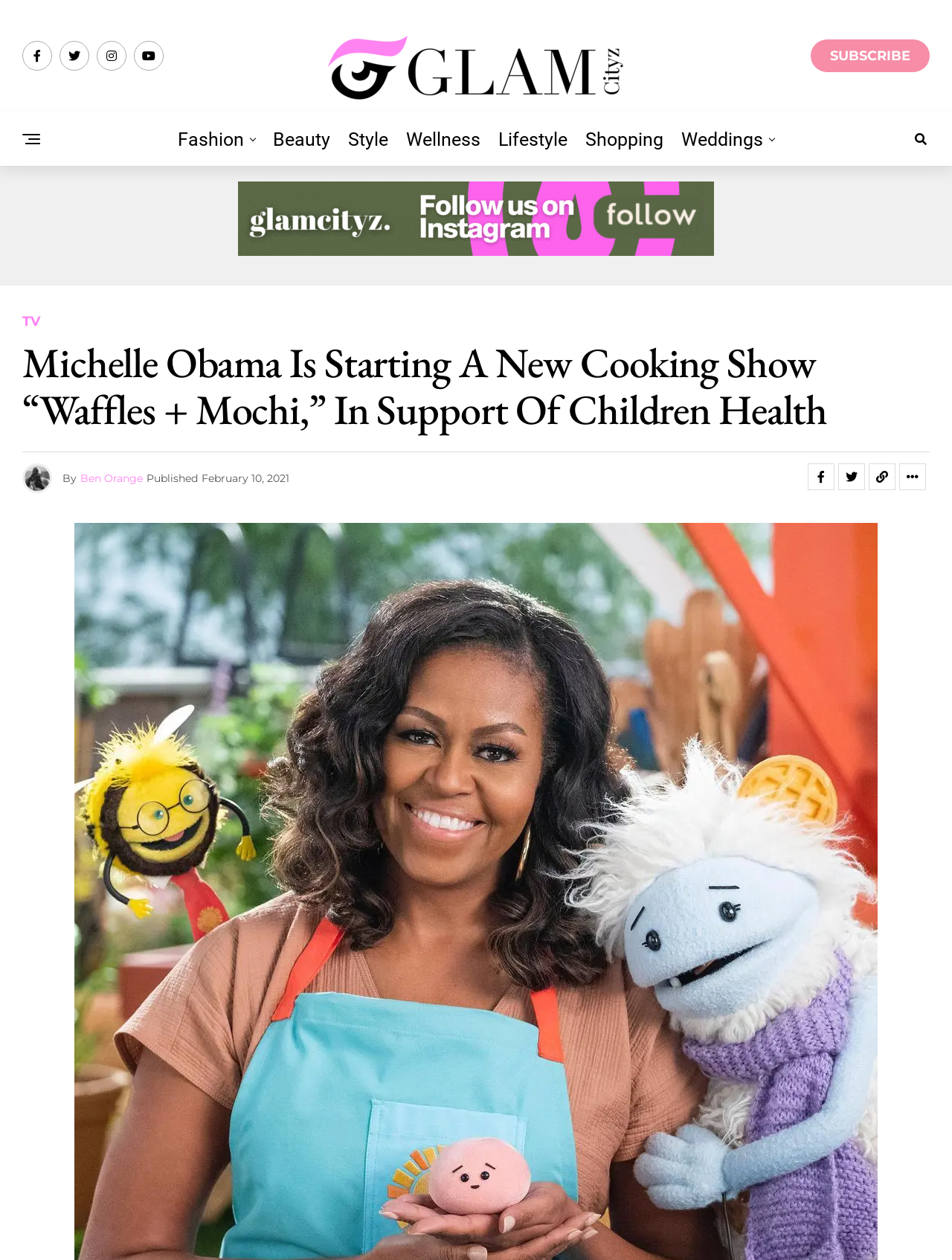Using the information in the image, give a detailed answer to the following question: What categories are available on the website?

The question asks for the categories available on the website. By looking at the webpage, we can see that the links 'Fashion', 'Beauty', 'Style', 'Wellness', 'Lifestyle', 'Shopping', and 'Weddings' are present, which indicates that these are the categories available on the website.